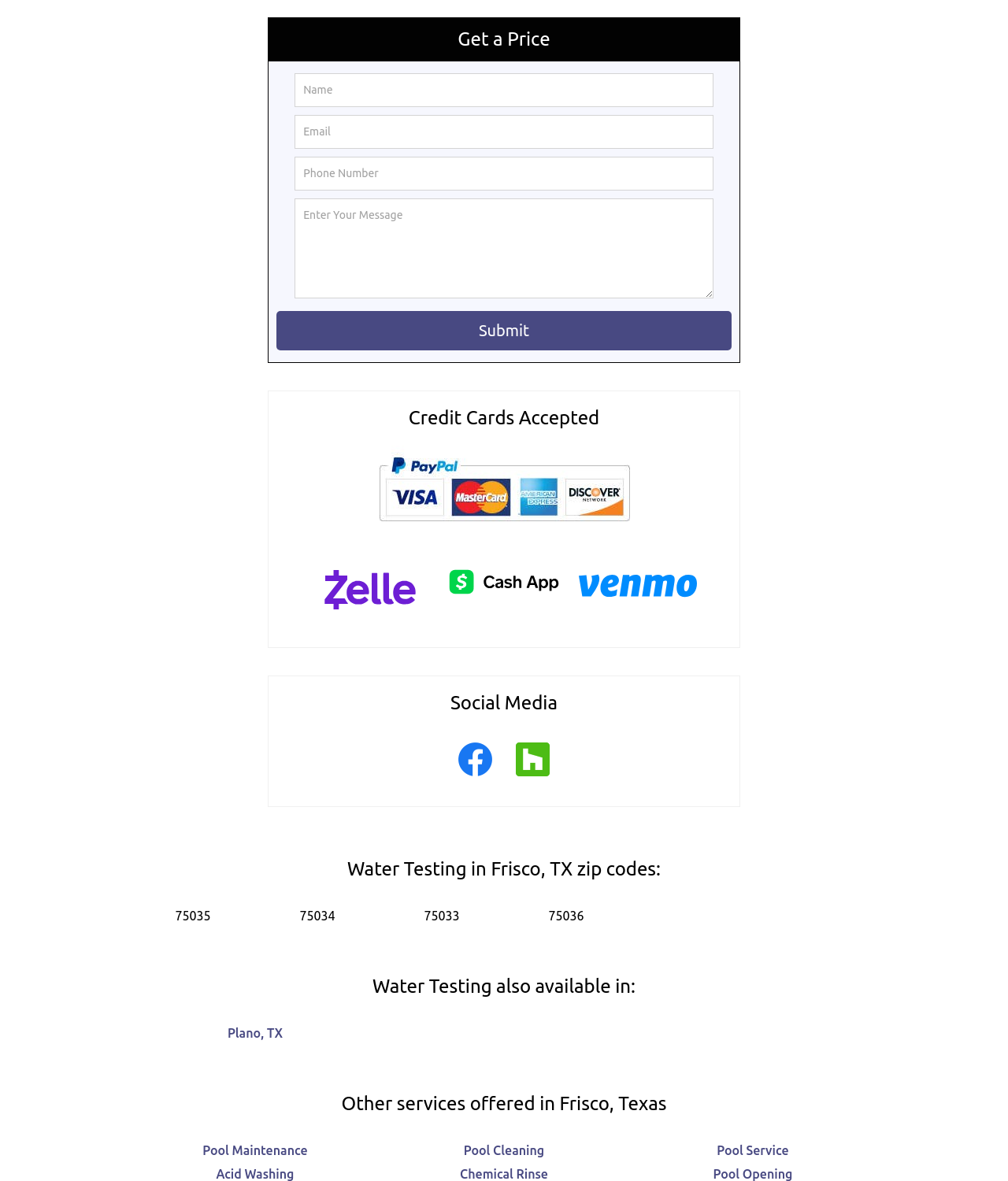Determine the bounding box coordinates of the clickable element to achieve the following action: 'Get a quote'. Provide the coordinates as four float values between 0 and 1, formatted as [left, top, right, bottom].

[0.454, 0.024, 0.546, 0.042]